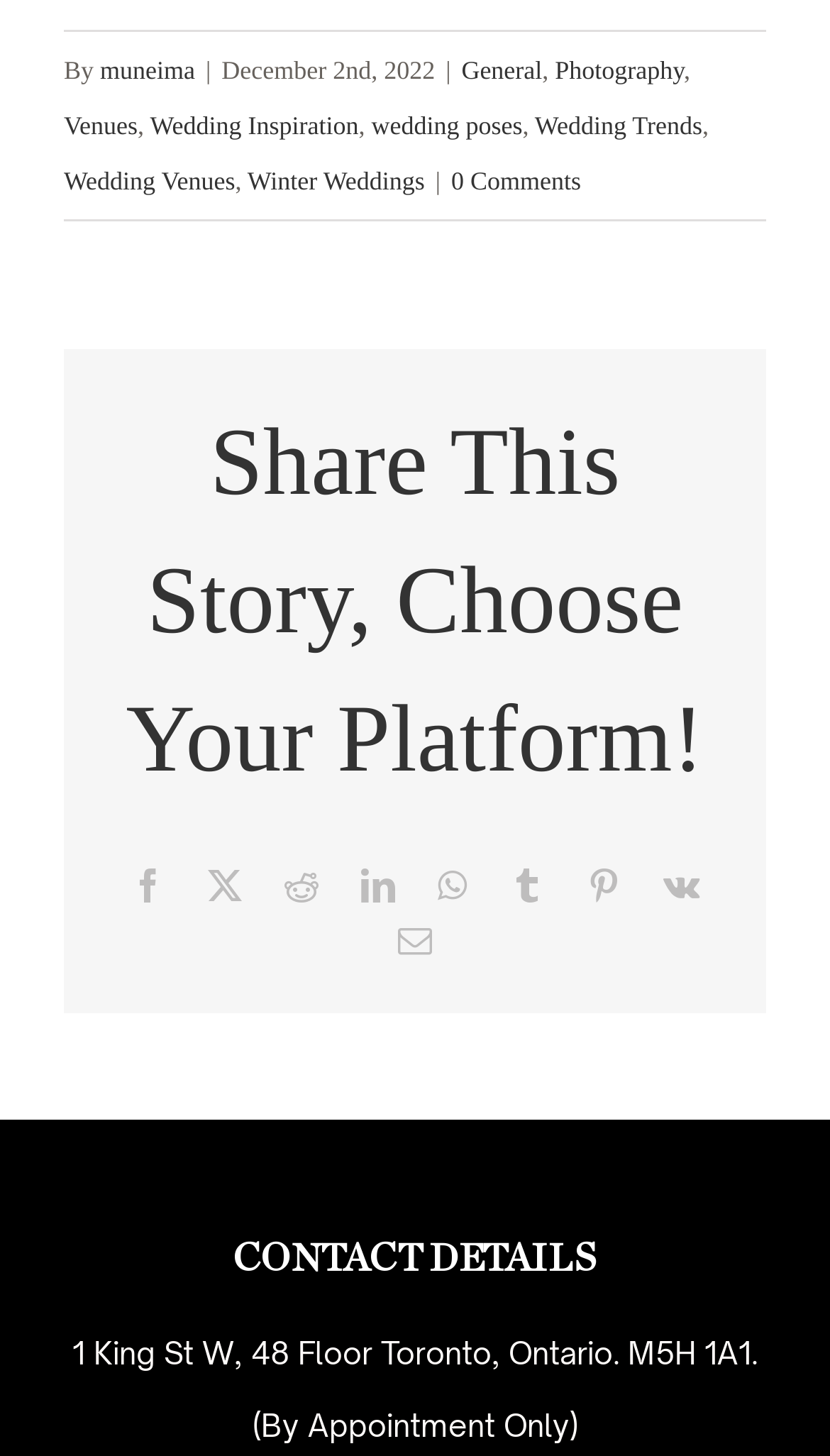What is the first link in the top navigation?
Please provide a single word or phrase in response based on the screenshot.

muneima